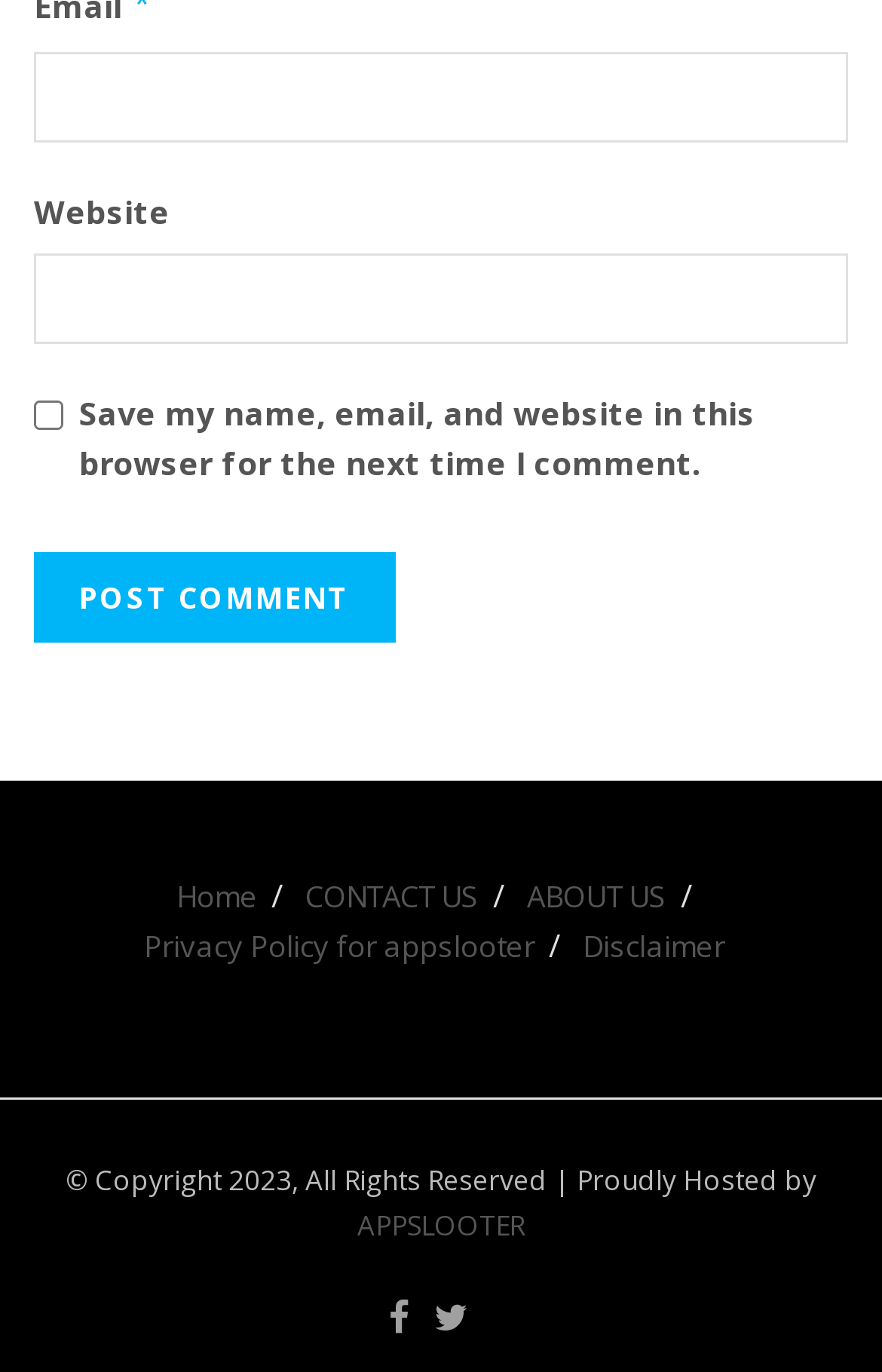Please locate the bounding box coordinates for the element that should be clicked to achieve the following instruction: "Go to home page". Ensure the coordinates are given as four float numbers between 0 and 1, i.e., [left, top, right, bottom].

[0.2, 0.638, 0.292, 0.668]